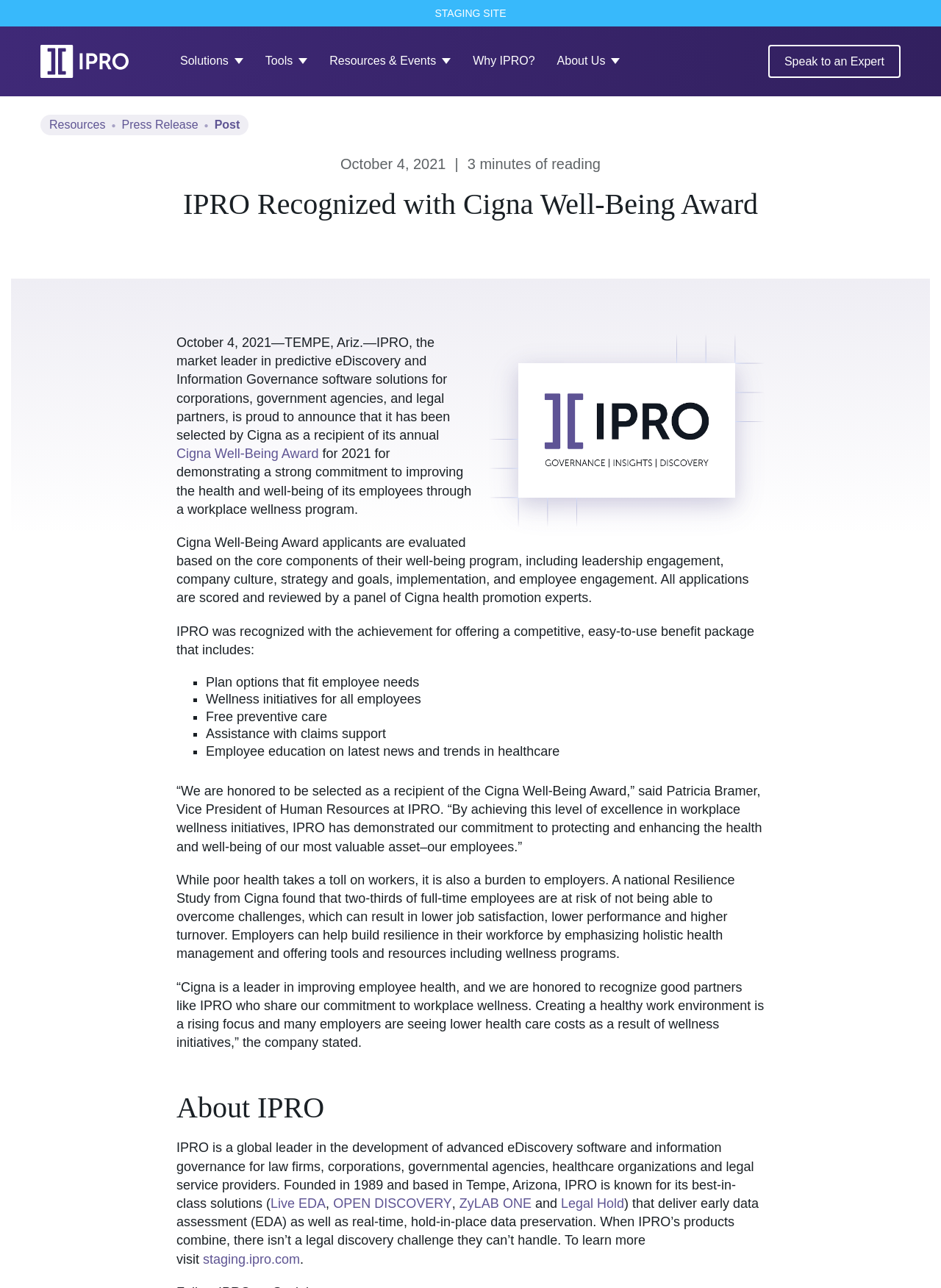What is the purpose of the Cigna Well-Being Award?
Answer with a single word or short phrase according to what you see in the image.

To recognize employers who demonstrate a strong commitment to improving employee health and well-being